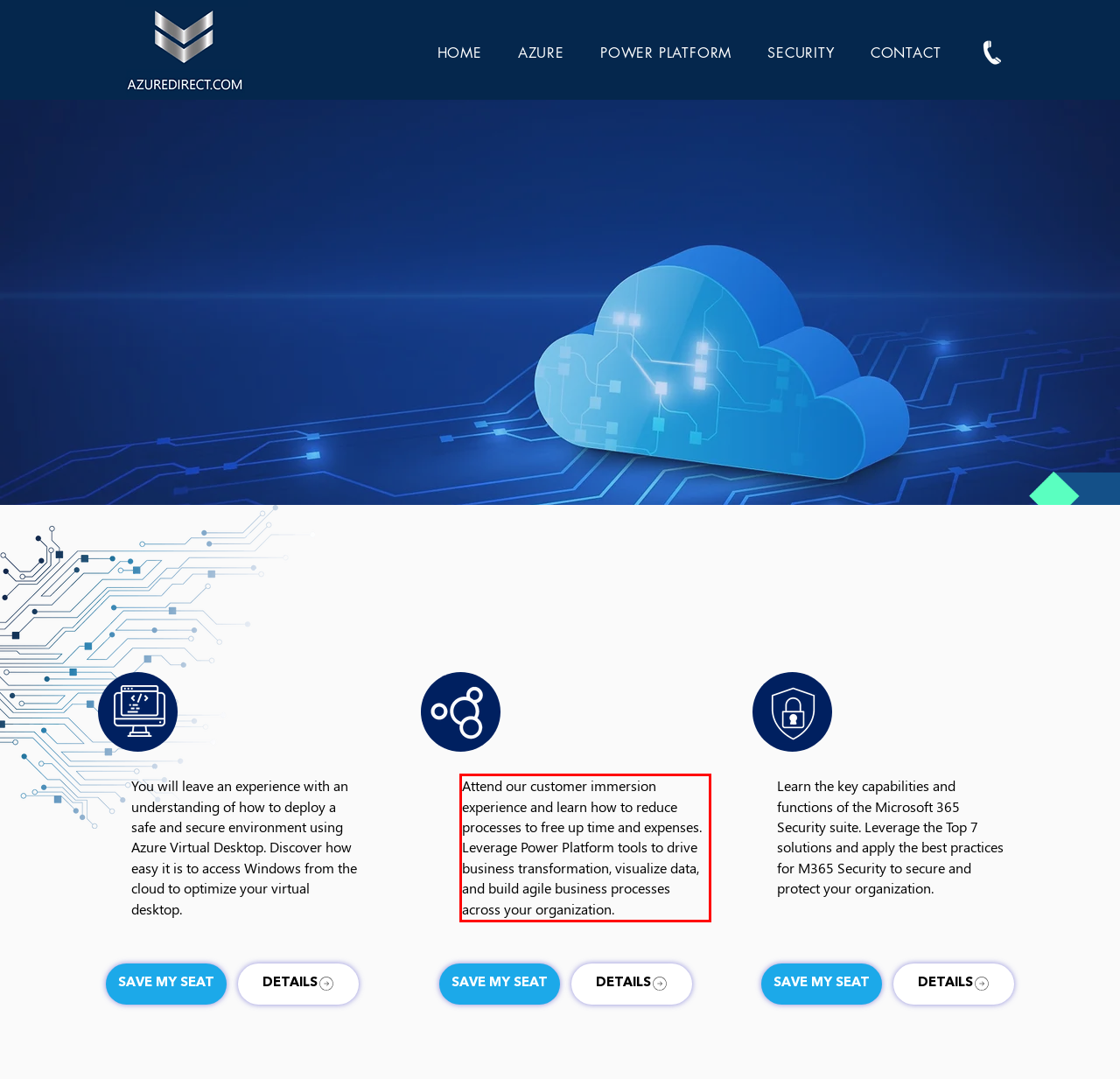Your task is to recognize and extract the text content from the UI element enclosed in the red bounding box on the webpage screenshot.

Attend our customer immersion experience and learn how to reduce processes to free up time and expenses. Leverage Power Platform tools to drive business transformation, visualize data, and build agile business processes across your organization.